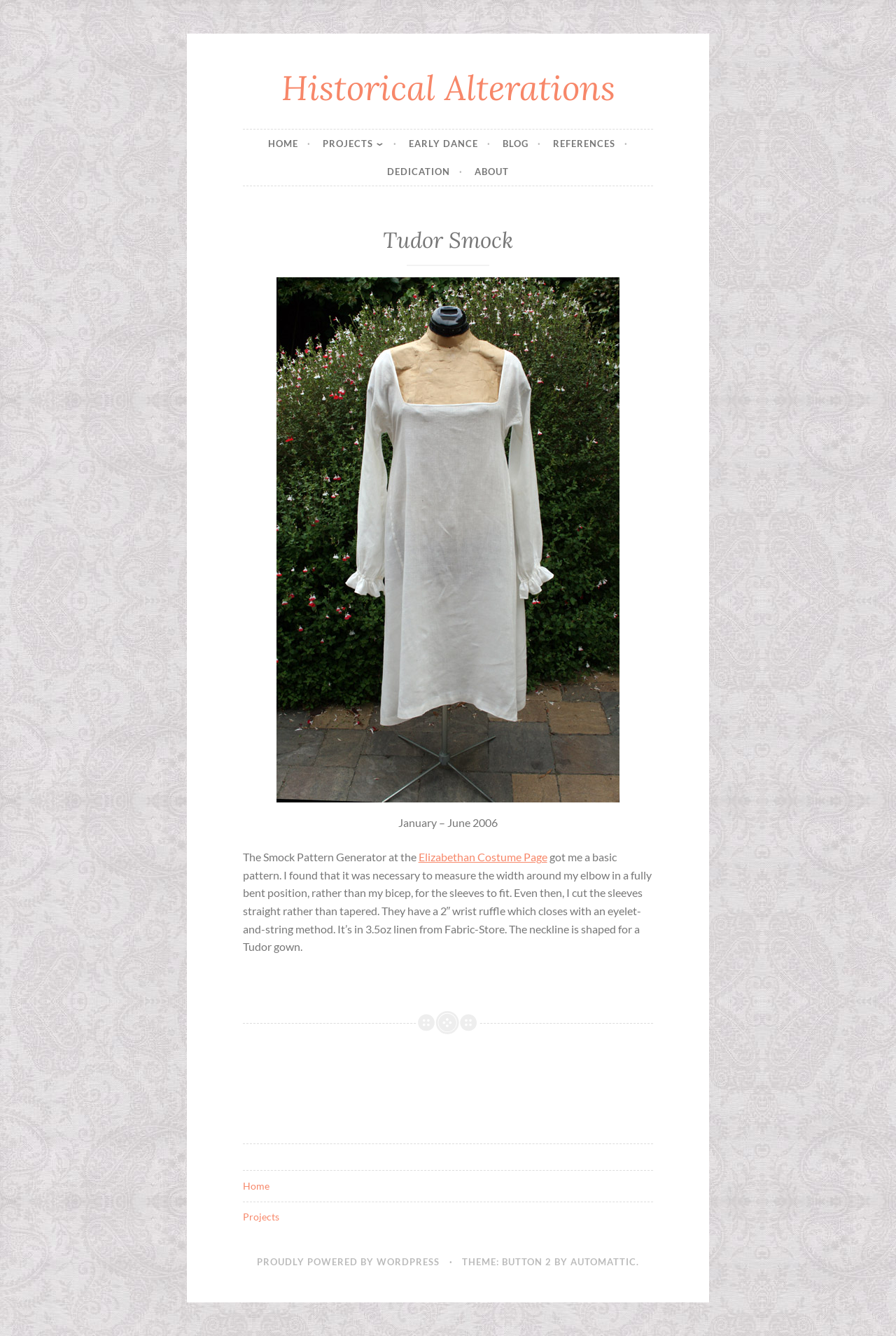Identify the bounding box coordinates for the element you need to click to achieve the following task: "visit the blog". The coordinates must be four float values ranging from 0 to 1, formatted as [left, top, right, bottom].

[0.561, 0.097, 0.604, 0.118]